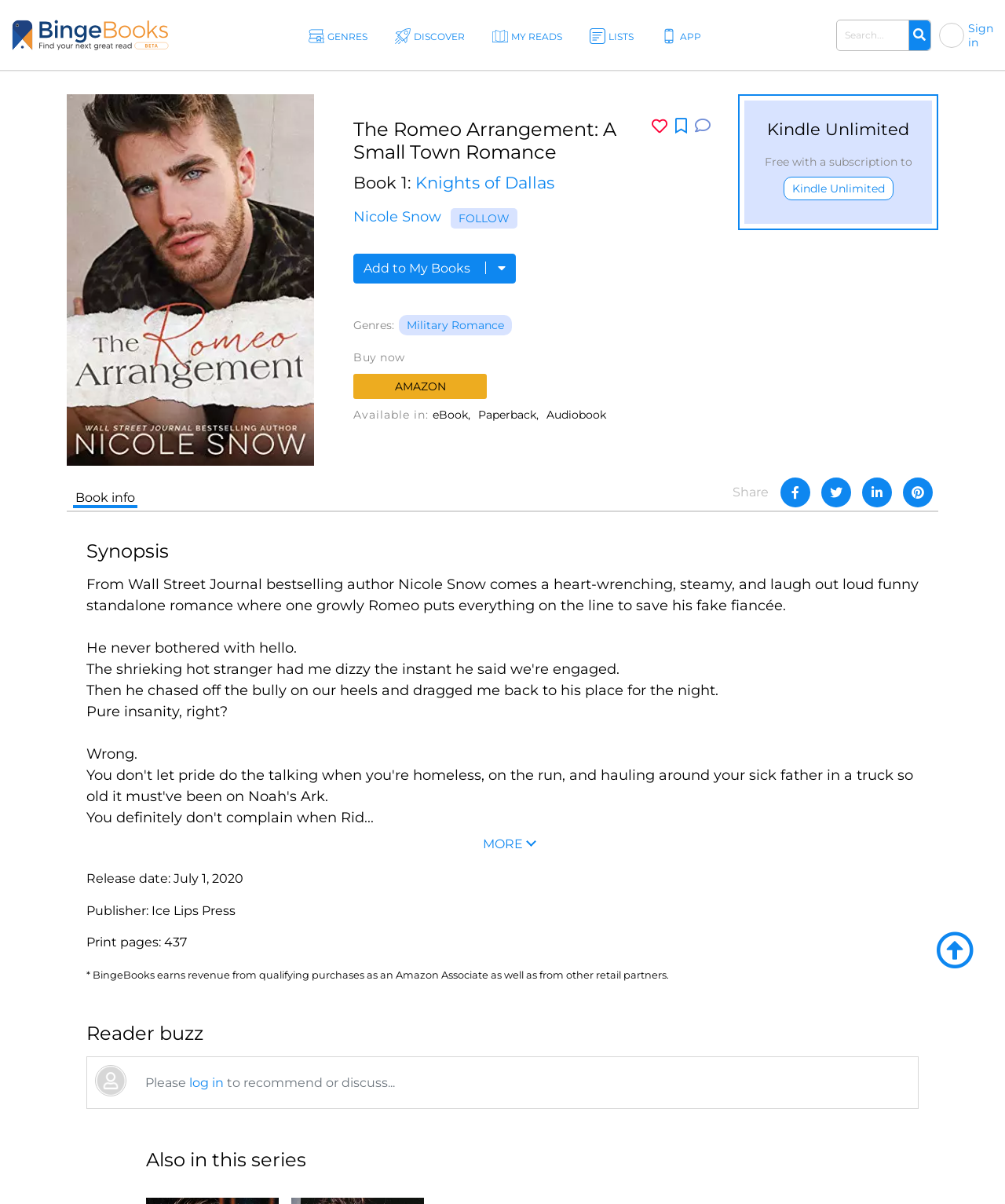Provide the bounding box coordinates of the section that needs to be clicked to accomplish the following instruction: "Search for a book."

[0.832, 0.016, 0.905, 0.042]